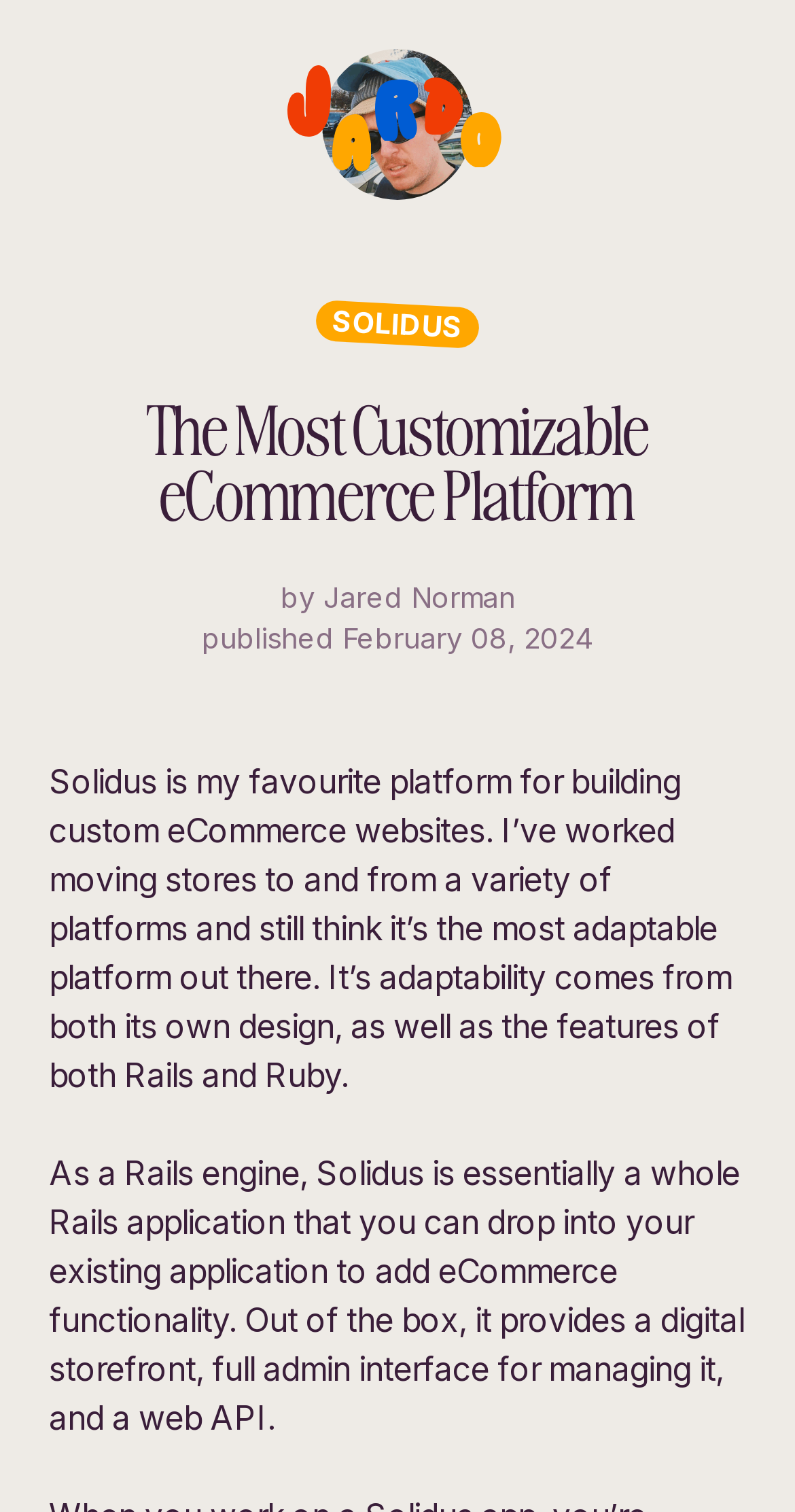Describe all the key features and sections of the webpage thoroughly.

The webpage is about Jared Norman, a software consultant, open-source maintainer, and member of the Solidus core team. At the top, there is an animation showing various photos of Jared Norman, taking up about a quarter of the screen width and positioned near the top left corner. Below the animation, there are several small images arranged horizontally, likely showcasing Jared's work or projects.

On the right side of the animation, there is a link to SOLIDUS, a prominent element on the page. Below the link, there is a heading that reads "The Most Customizable eCommerce Platform", which spans almost the entire width of the page.

Under the heading, there is a section with text written by Jared Norman, including his name, the publication date "February 08, 2024", and a brief description of Solidus. The text describes Solidus as Jared's favorite platform for building custom eCommerce websites, highlighting its adaptability and features.

Further down, there is another paragraph of text that explains Solidus in more detail, describing it as a Rails engine that provides a digital storefront, admin interface, and web API out of the box. This text takes up a significant portion of the page, indicating that Solidus is a key aspect of Jared's work and expertise.